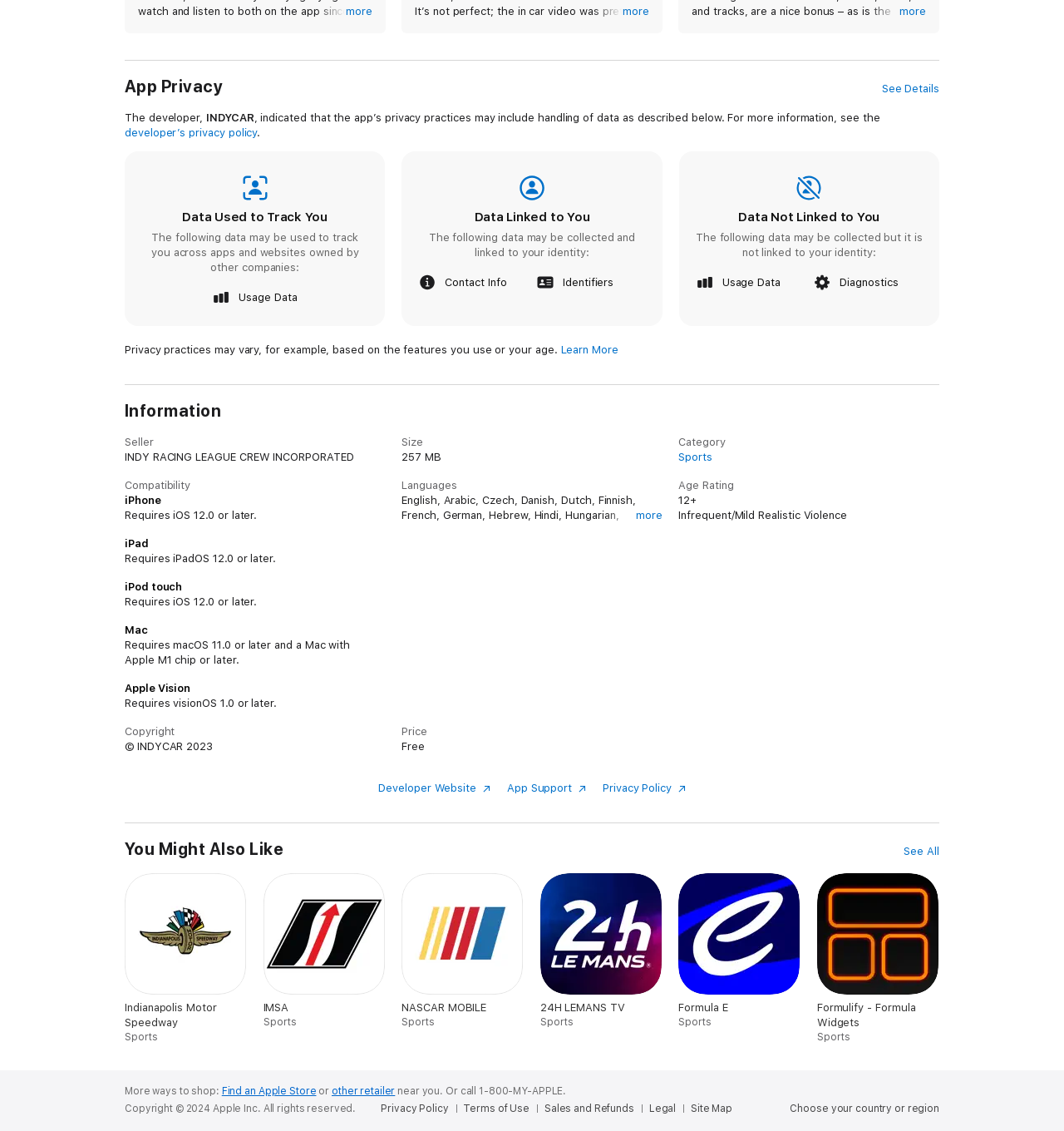What is the age rating of the app?
Please respond to the question with as much detail as possible.

The age rating of the app can be found in the description list section, where it is listed as '12+' with a note of 'Infrequent/Mild Realistic Violence'.